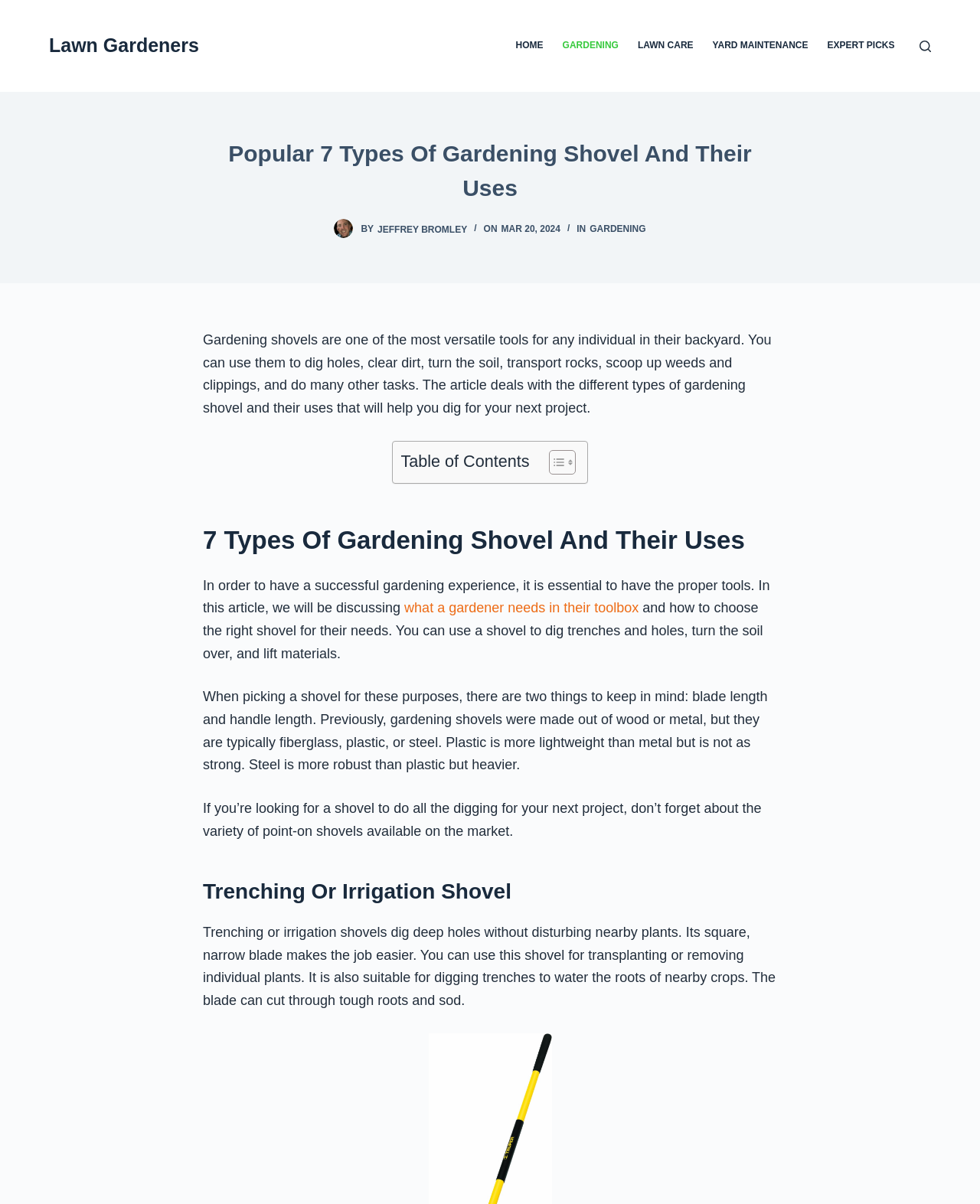Please give a succinct answer using a single word or phrase:
What is the topic of the article?

Gardening shovels and their uses